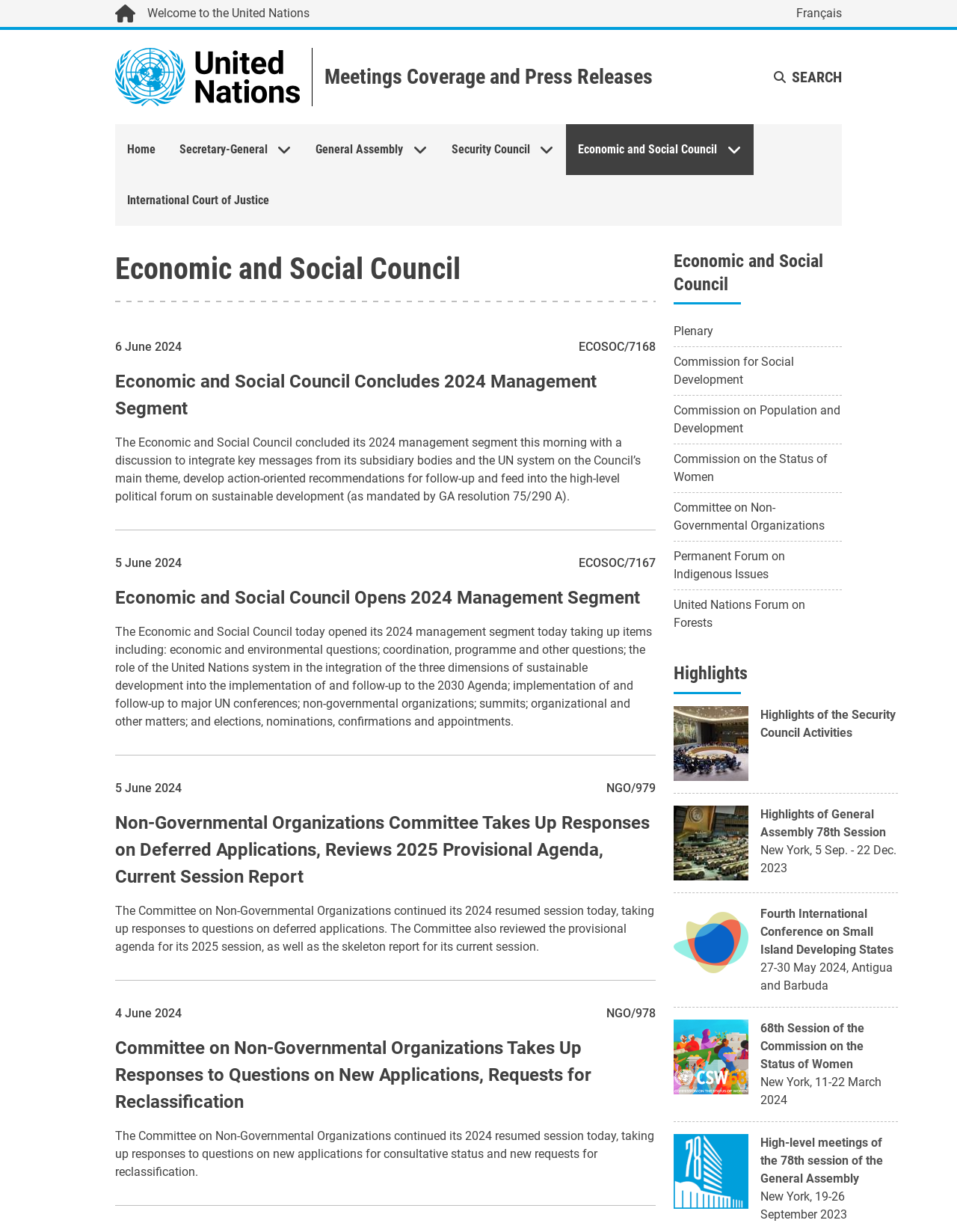Identify the main heading from the webpage and provide its text content.

Economic and Social Council